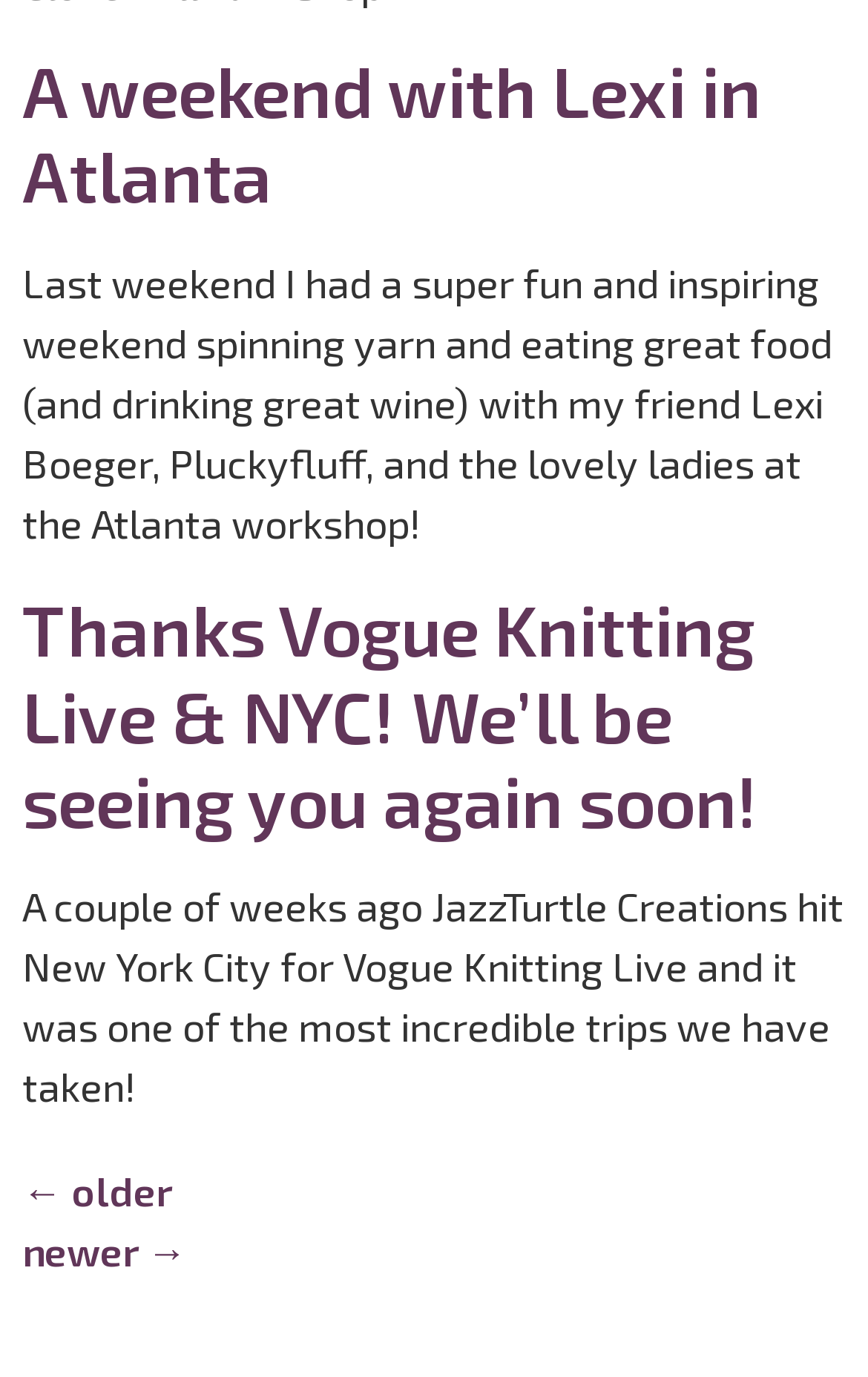How many articles are on this webpage?
Using the image provided, answer with just one word or phrase.

2